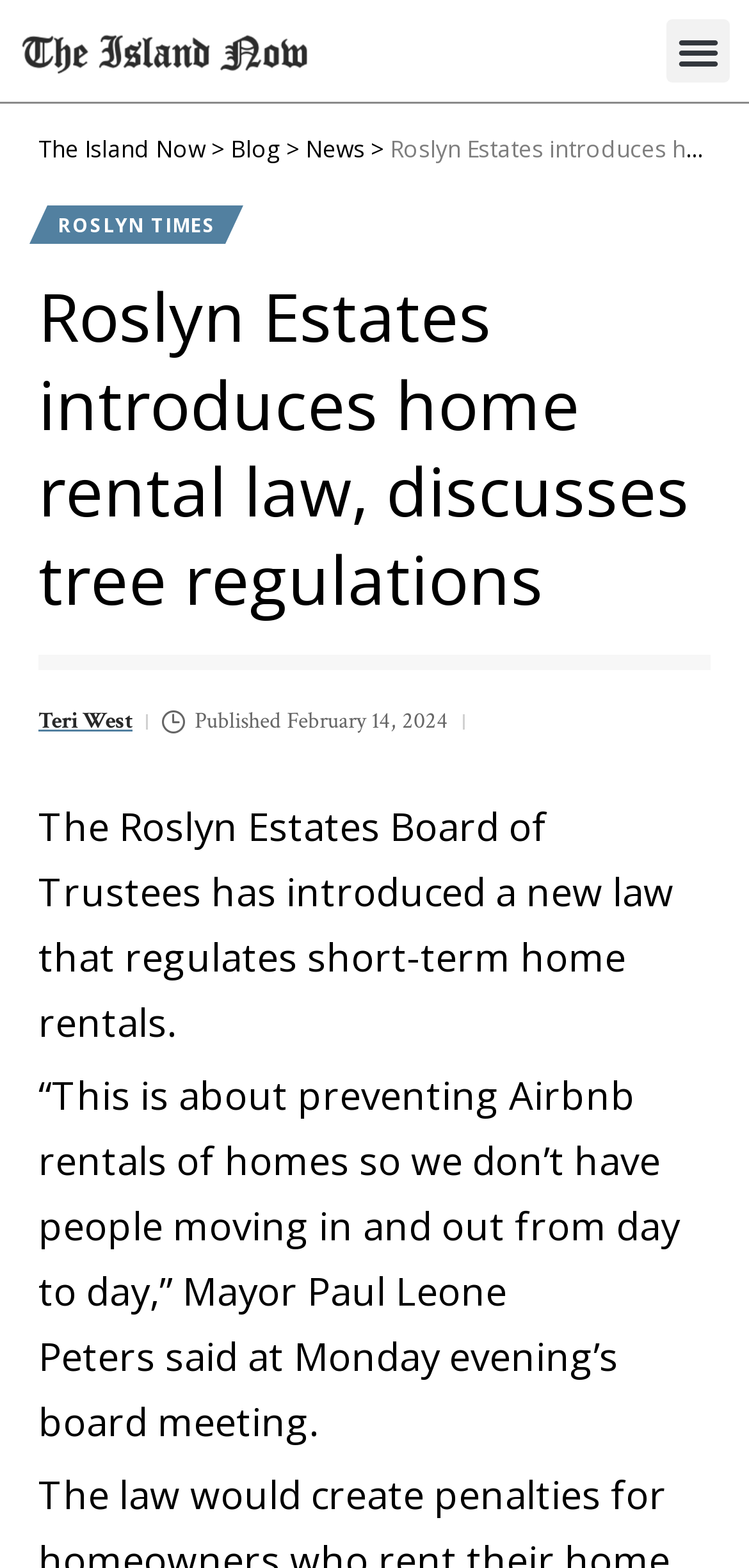Give a one-word or phrase response to the following question: What type of rentals is the new law regulating?

Short-term home rentals